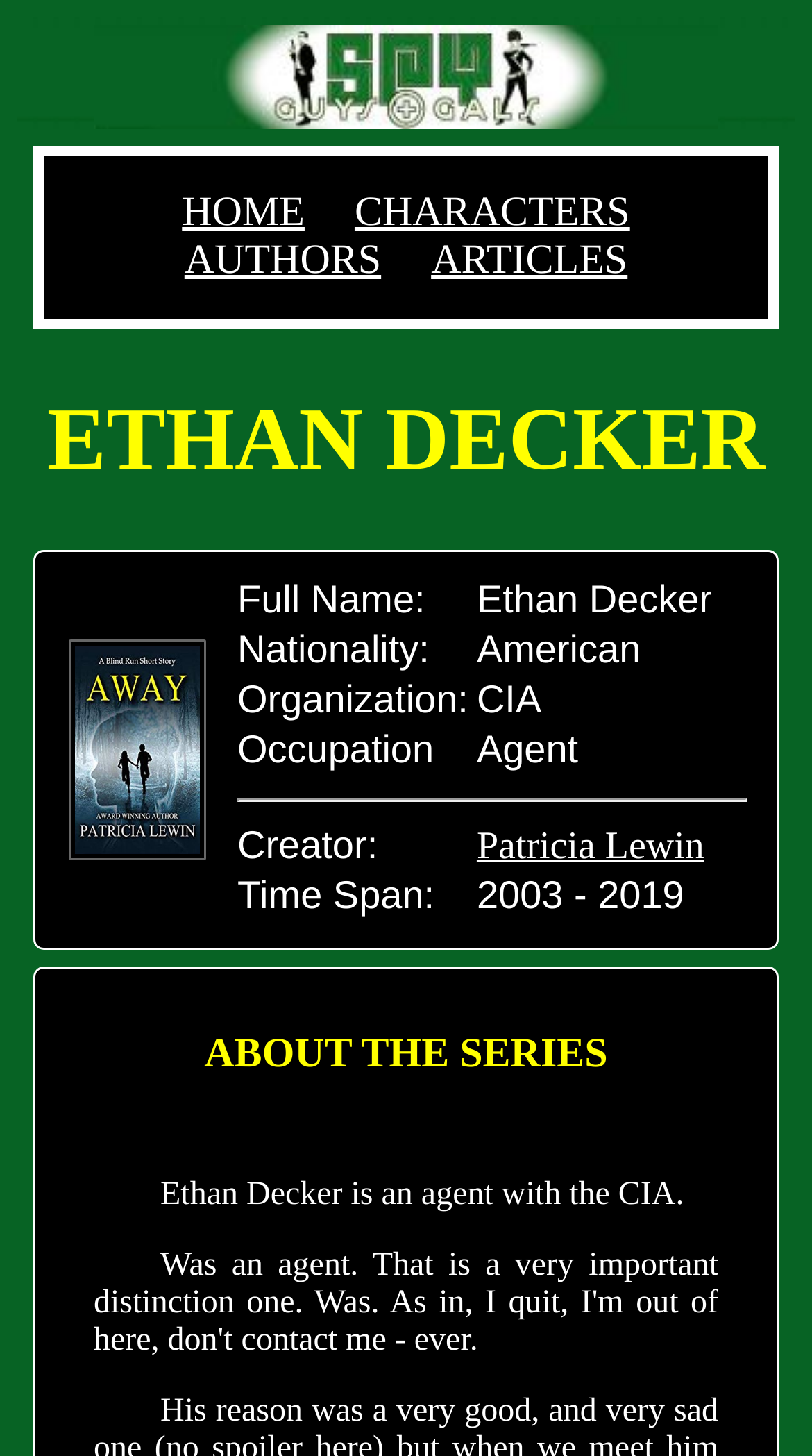Provide a thorough summary of the webpage.

This webpage is a fan's guide to the Ethan Decker series. At the top, there is a logo image of "SGAG" (Spy Guys And Gals) on the left side, taking up about 85% of the width. Below the logo, there are four navigation links: "HOME", "CHARACTERS", "AUTHORS", and "ARTICLES", arranged horizontally across the page.

The main content of the page is divided into two sections. The first section is a heading that reads "ETHAN DECKER" in large font, spanning almost the entire width of the page. Below this heading, there is a table with two columns. The left column contains an image of Ethan Decker, while the right column has a table with several rows, each containing a label and a value. The labels are "Full Name:", "Nationality:", "Organization:", "Occupation", "Creator:", and "Time Span:", and the corresponding values are "Ethan Decker", "American", "CIA", "Agent", "Patricia Lewin", and "2003 - 2019", respectively.

The second section of the main content is a heading that reads "ABOUT THE SERIES", located below the table. Below this heading, there is a paragraph of text that reads "Ethan Decker is an agent with the CIA."